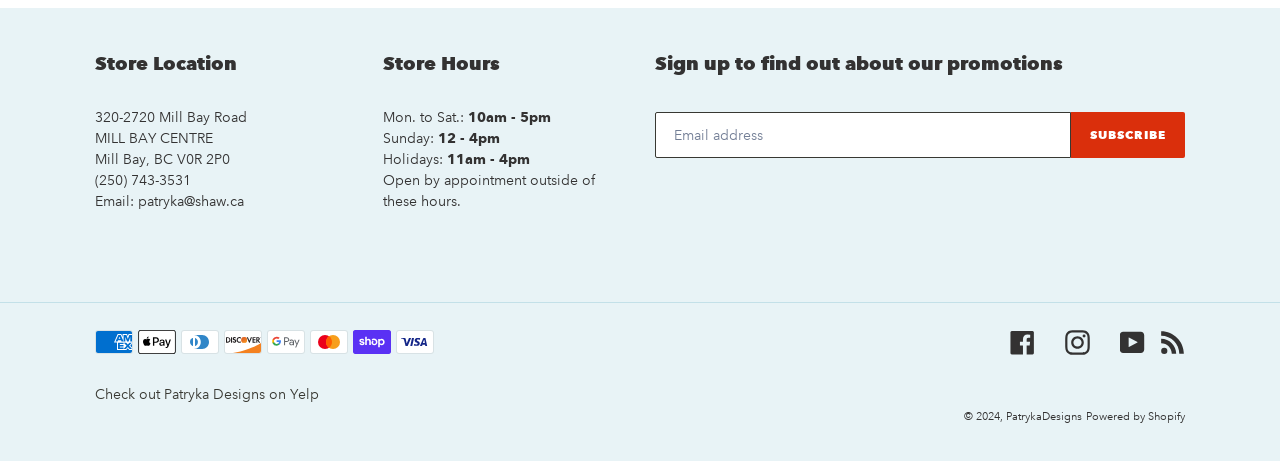Find the coordinates for the bounding box of the element with this description: "Instagram".

[0.832, 0.717, 0.852, 0.771]